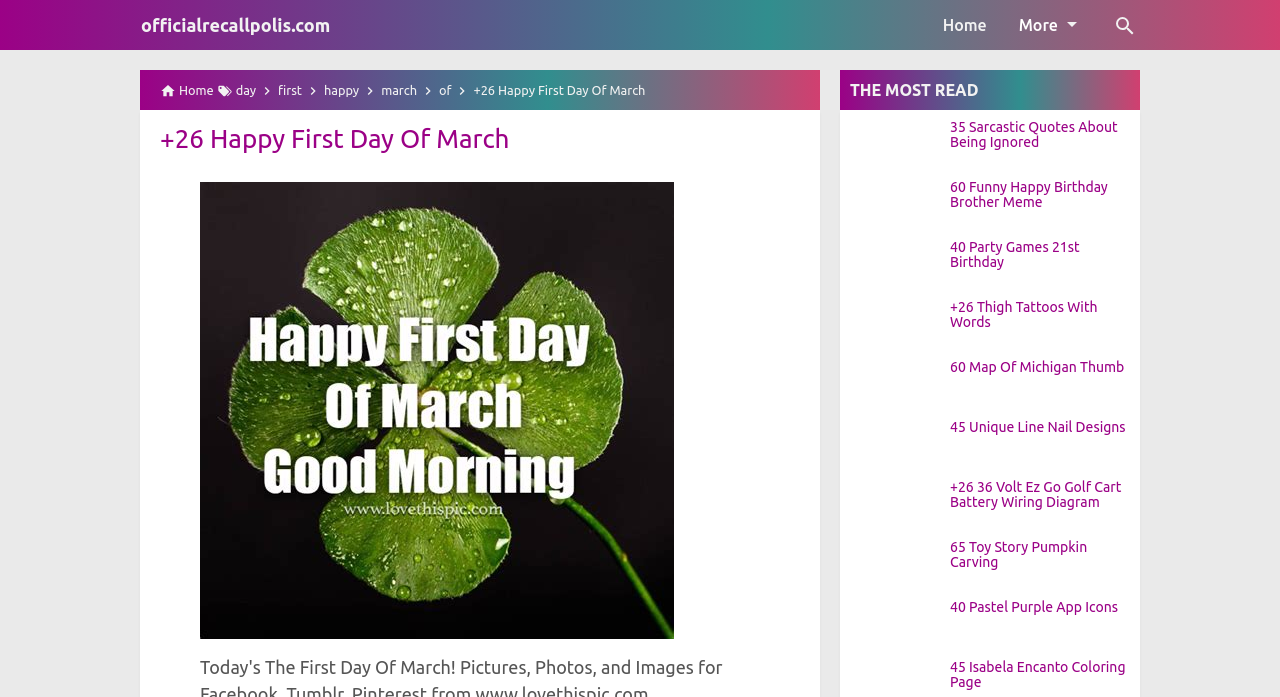Please predict the bounding box coordinates of the element's region where a click is necessary to complete the following instruction: "visit official recall polis website". The coordinates should be represented by four float numbers between 0 and 1, i.e., [left, top, right, bottom].

[0.11, 0.022, 0.258, 0.05]